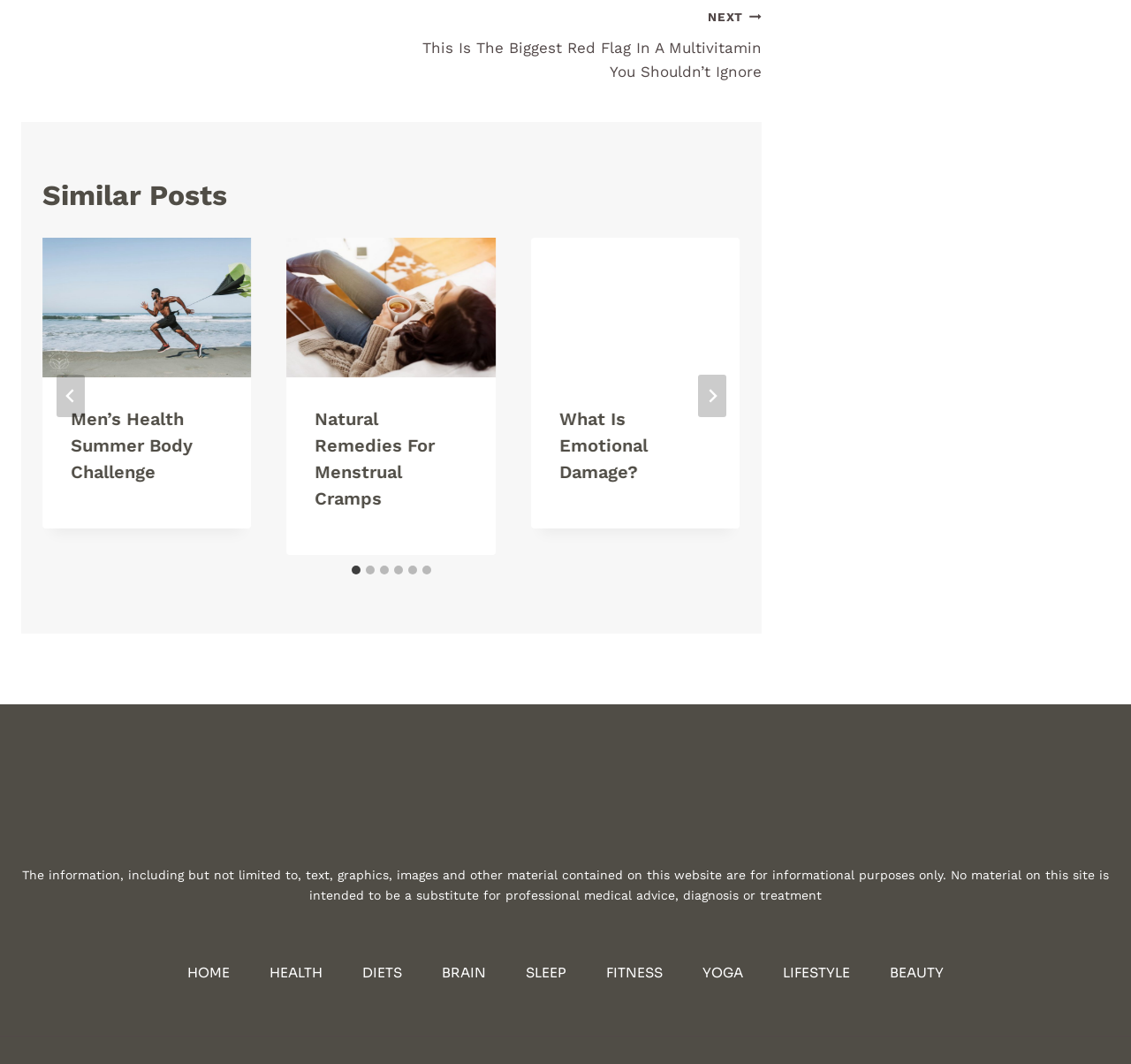Using a single word or phrase, answer the following question: 
What is the topic of the first similar post?

Men's Health Summer Body Challenge